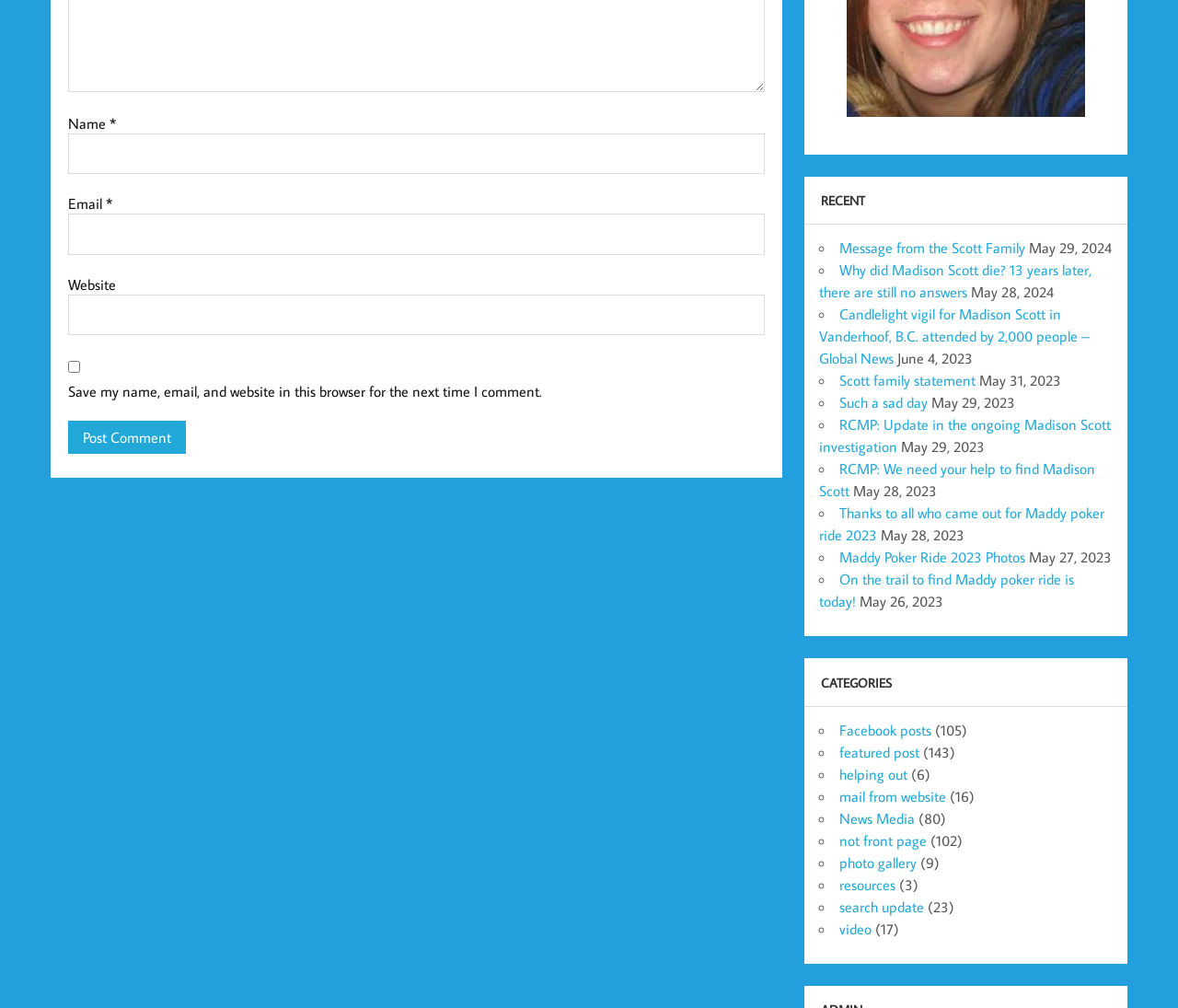Find the bounding box coordinates for the area you need to click to carry out the instruction: "Click the 'Post Comment' button". The coordinates should be four float numbers between 0 and 1, indicated as [left, top, right, bottom].

[0.058, 0.417, 0.158, 0.45]